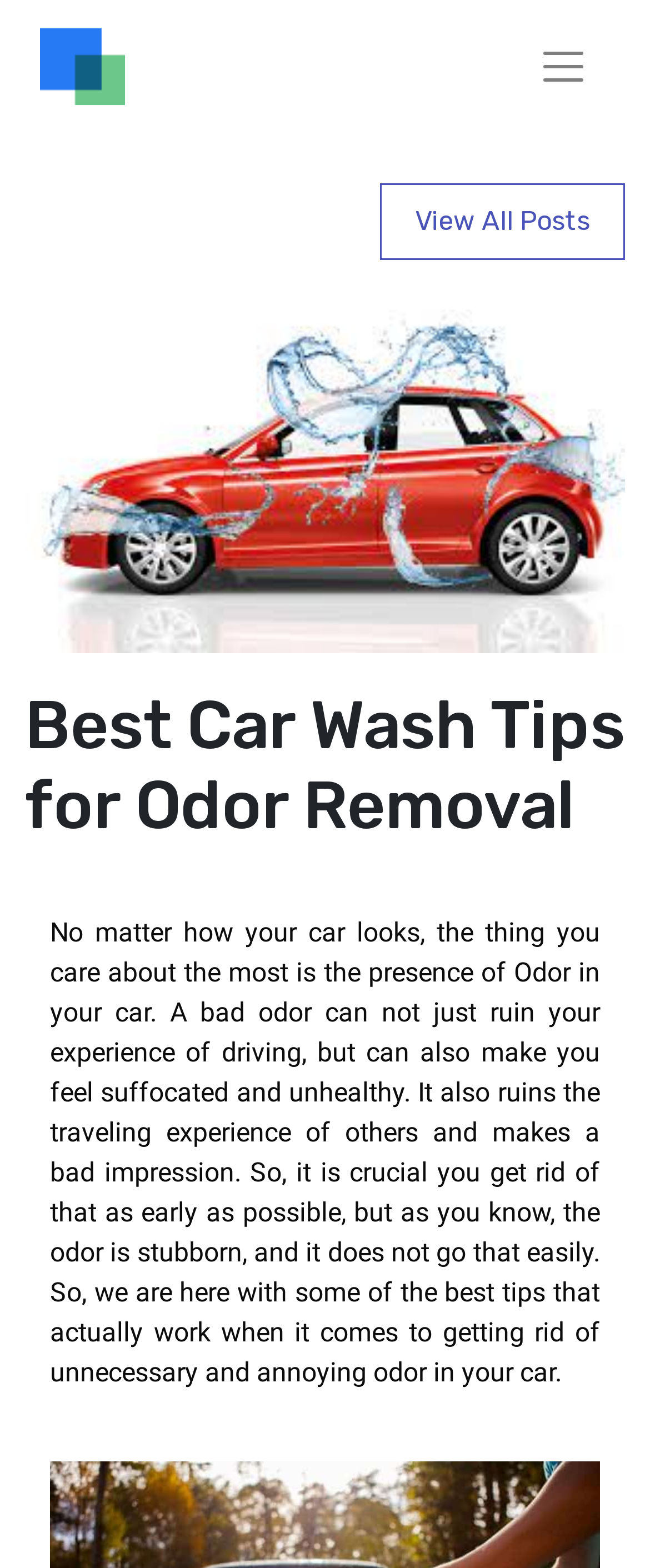Given the element description View All Posts, identify the bounding box coordinates for the UI element on the webpage screenshot. The format should be (top-left x, top-left y, bottom-right x, bottom-right y), with values between 0 and 1.

[0.585, 0.117, 0.962, 0.166]